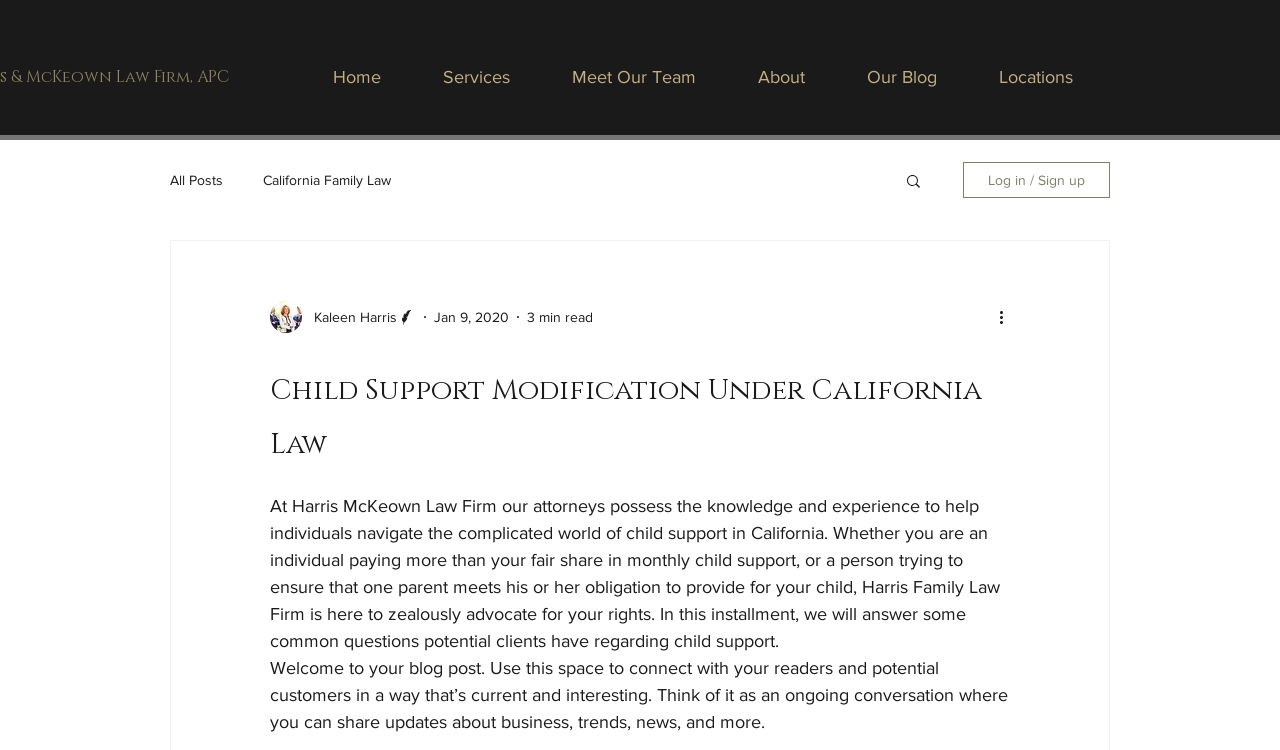Use a single word or phrase to answer the following:
Who is the author of the blog post?

Kaleen Harris